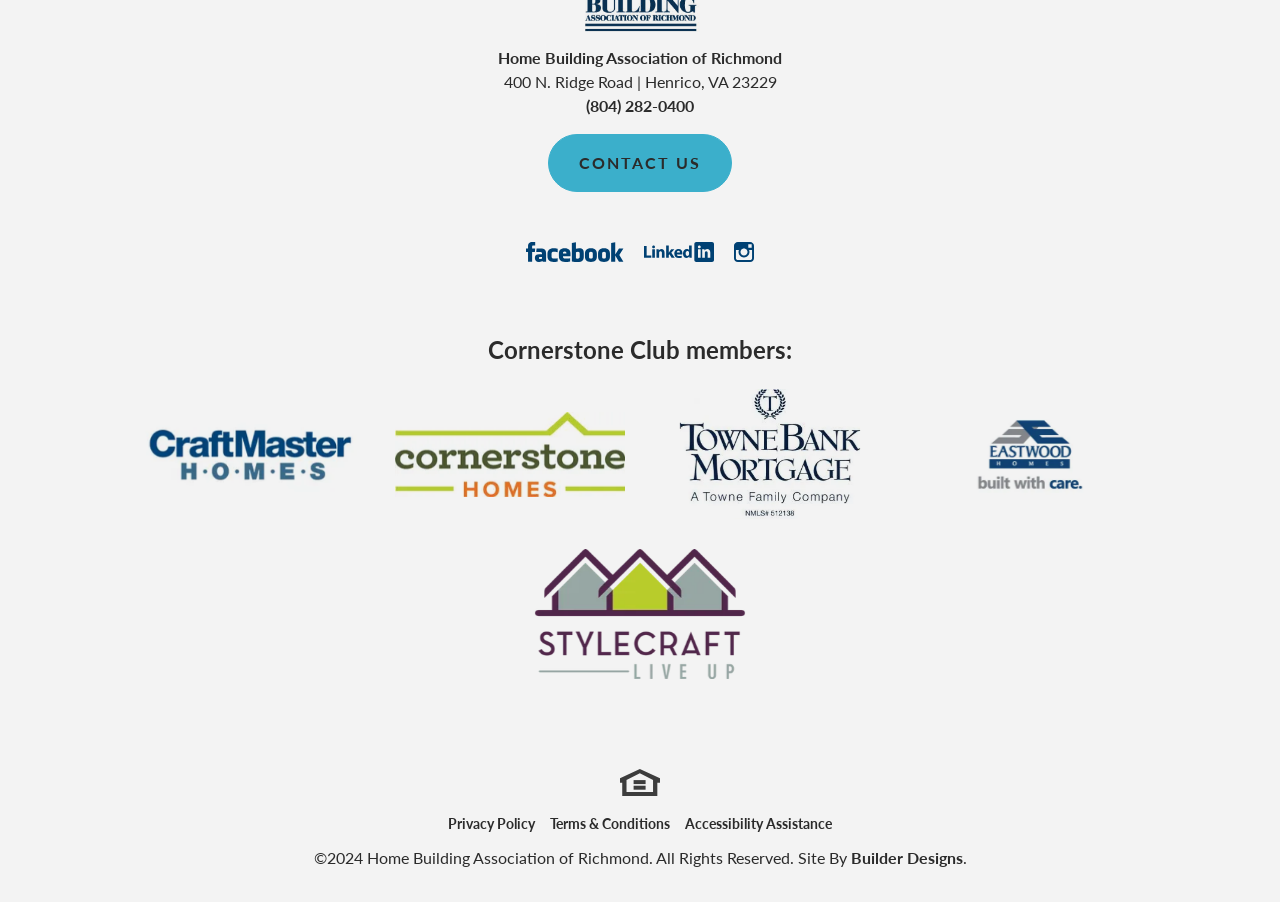Identify the bounding box for the given UI element using the description provided. Coordinates should be in the format (top-left x, top-left y, bottom-right x, bottom-right y) and must be between 0 and 1. Here is the description: alt="Linkedin"

[0.503, 0.264, 0.558, 0.291]